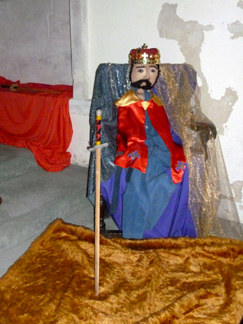Create a vivid and detailed description of the image.

The image depicts a puppet representing King Herod, seated regally in a throne-like chair. Dressed in vibrant royal attire, the puppet wears a gold crown and a flowing red and blue robe, symbolizing power and authority. In one hand, it holds a sword, reinforcing the theme of domination and control. The background features draped fabric in rich colors, enhancing the grandeur of the scene. This portrayal aligns with the narrative of King Herod, described as a powerful yet ultimately puppet ruler in the context of biblical tales. The puppet not only serves as a visual representation but also embodies the themes of power dynamics and authority explored in the accompanying storytelling.